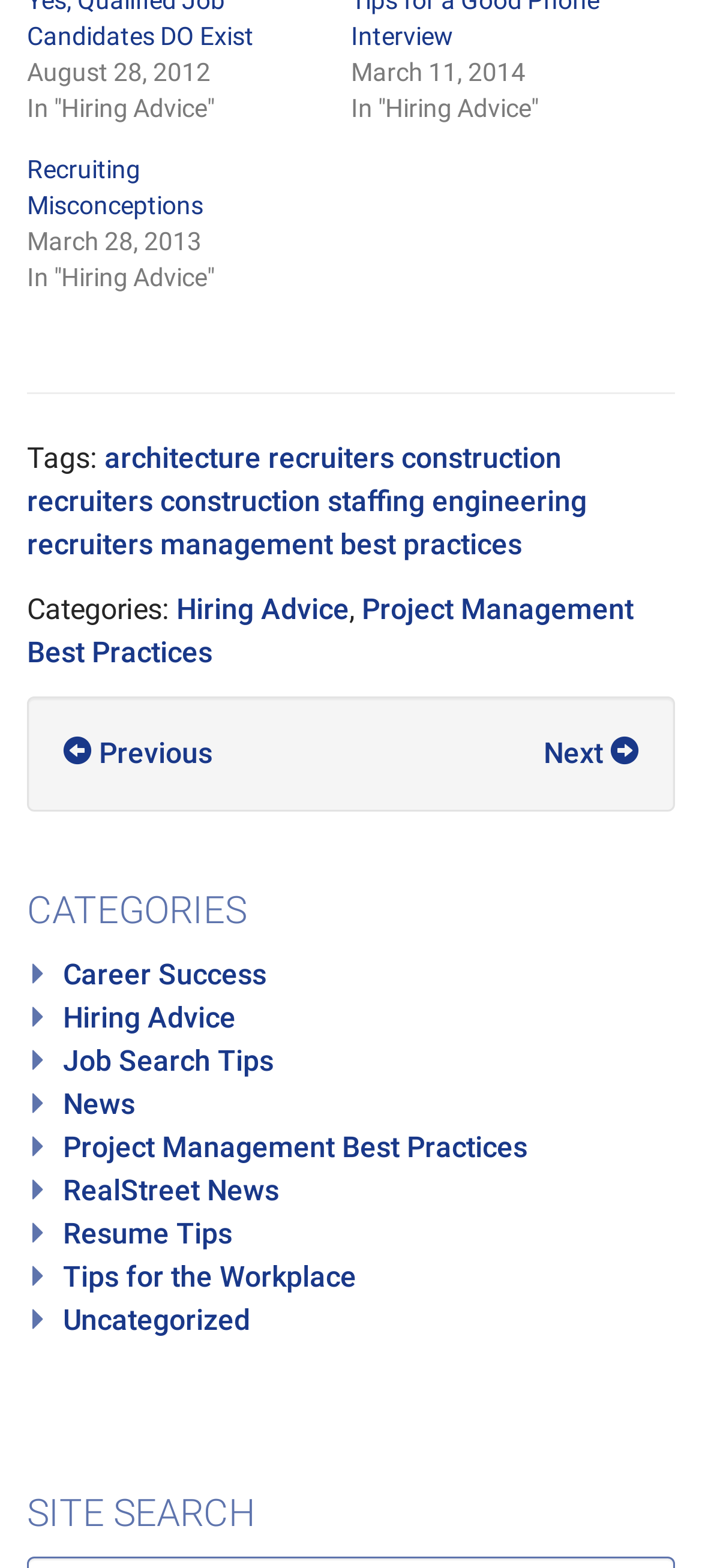Using the element description provided, determine the bounding box coordinates in the format (top-left x, top-left y, bottom-right x, bottom-right y). Ensure that all values are floating point numbers between 0 and 1. Element description: Job Search Tips

[0.09, 0.666, 0.39, 0.688]